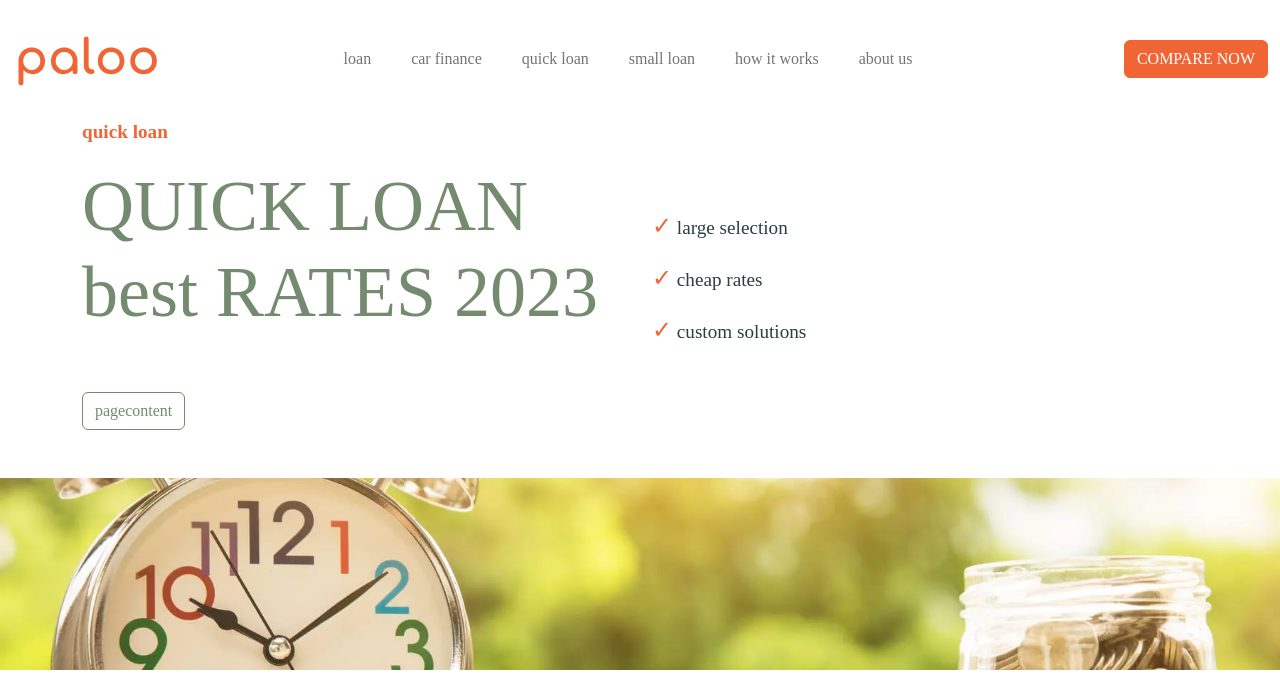Using the format (top-left x, top-left y, bottom-right x, bottom-right y), and given the element description, identify the bounding box coordinates within the screenshot: loan

[0.262, 0.057, 0.296, 0.115]